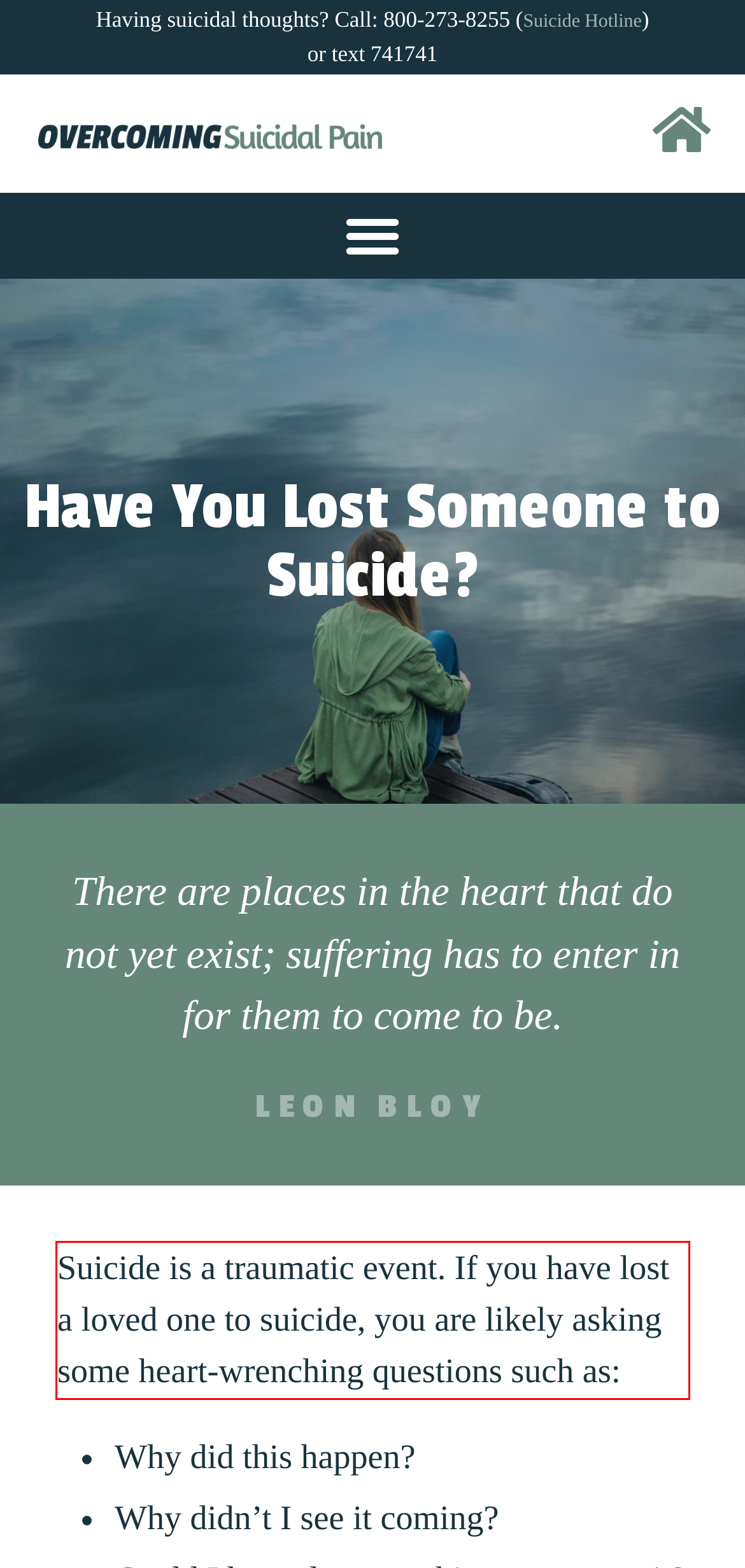You are given a webpage screenshot with a red bounding box around a UI element. Extract and generate the text inside this red bounding box.

Suicide is a traumatic event. If you have lost a loved one to suicide, you are likely asking some heart-wrenching questions such as: